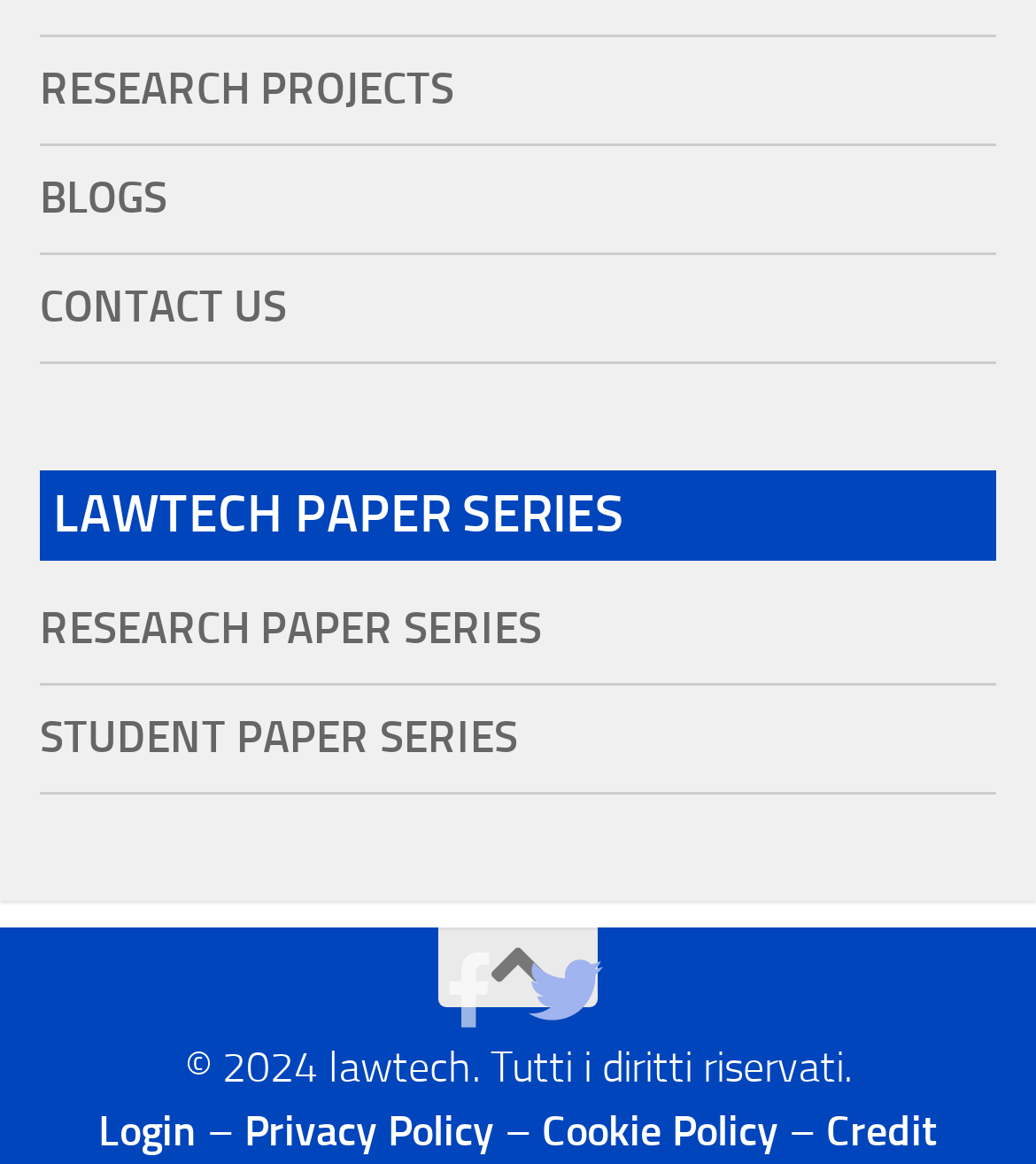Please provide a short answer using a single word or phrase for the question:
How many social media links are at the bottom of the page?

2